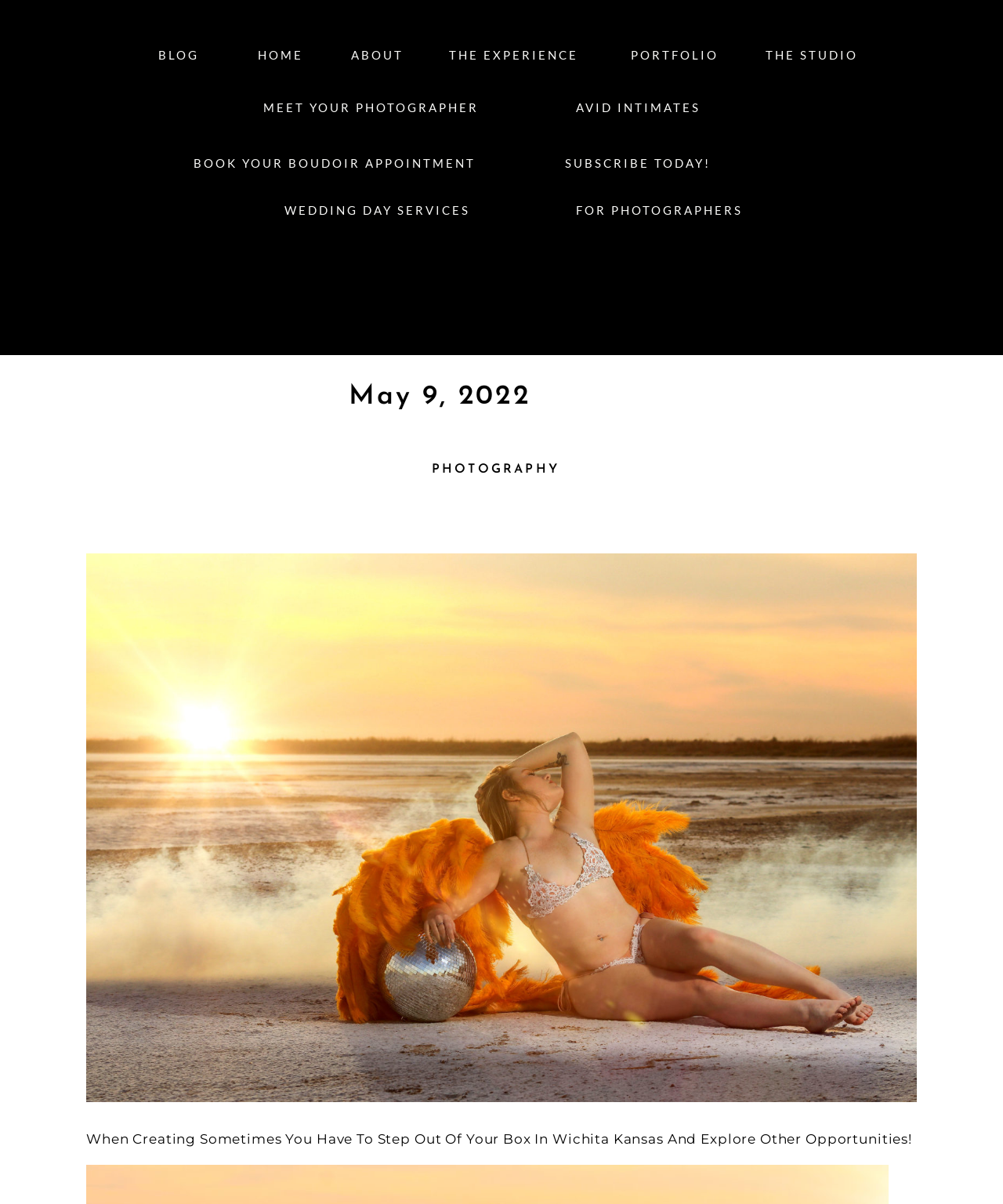Pinpoint the bounding box coordinates of the clickable element needed to complete the instruction: "Meet your PHOTOGRAPHER". The coordinates should be provided as four float numbers between 0 and 1: [left, top, right, bottom].

[0.25, 0.081, 0.49, 0.093]